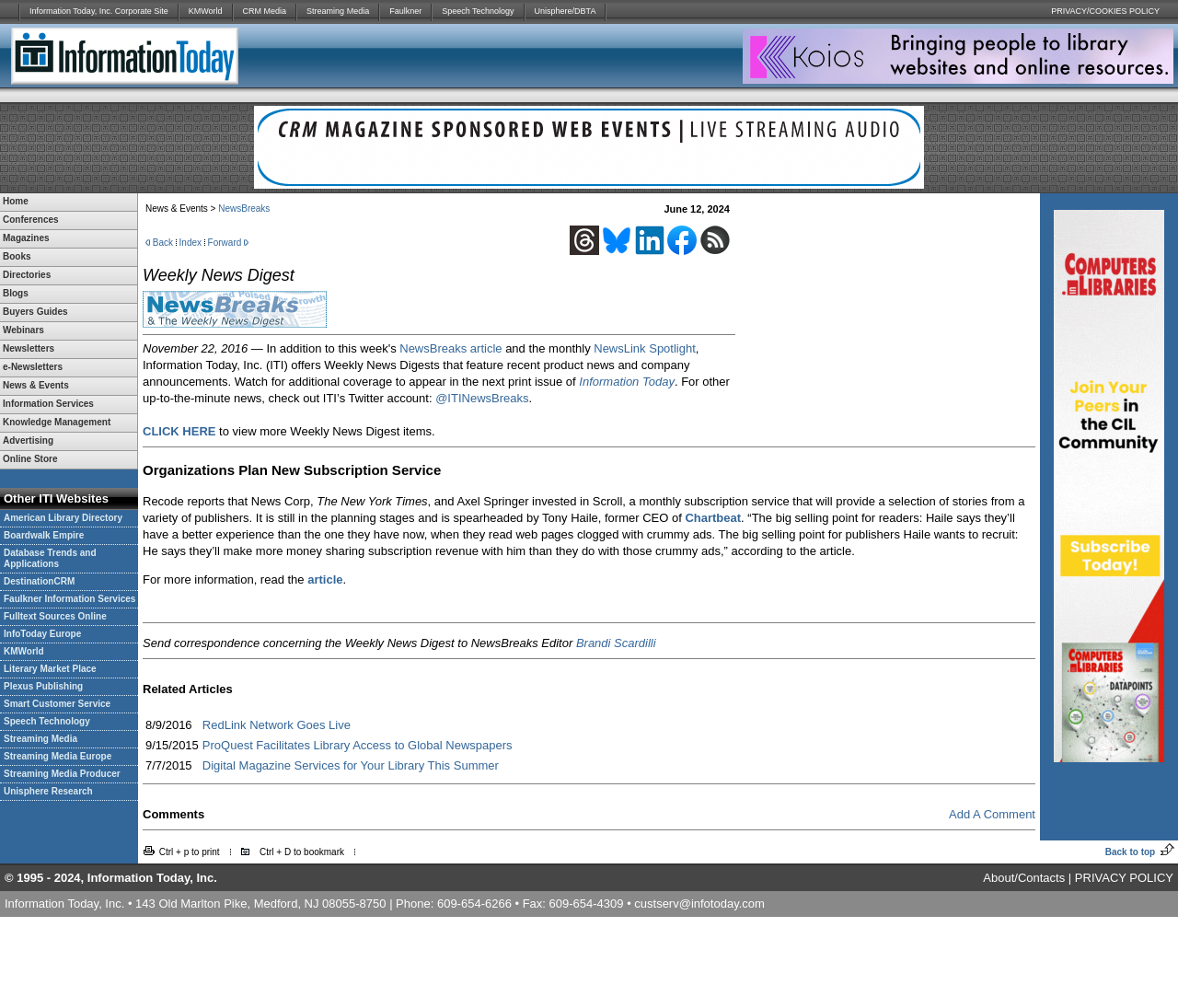What is the purpose of the links in the top section?
Using the image provided, answer with just one word or phrase.

To navigate to other websites